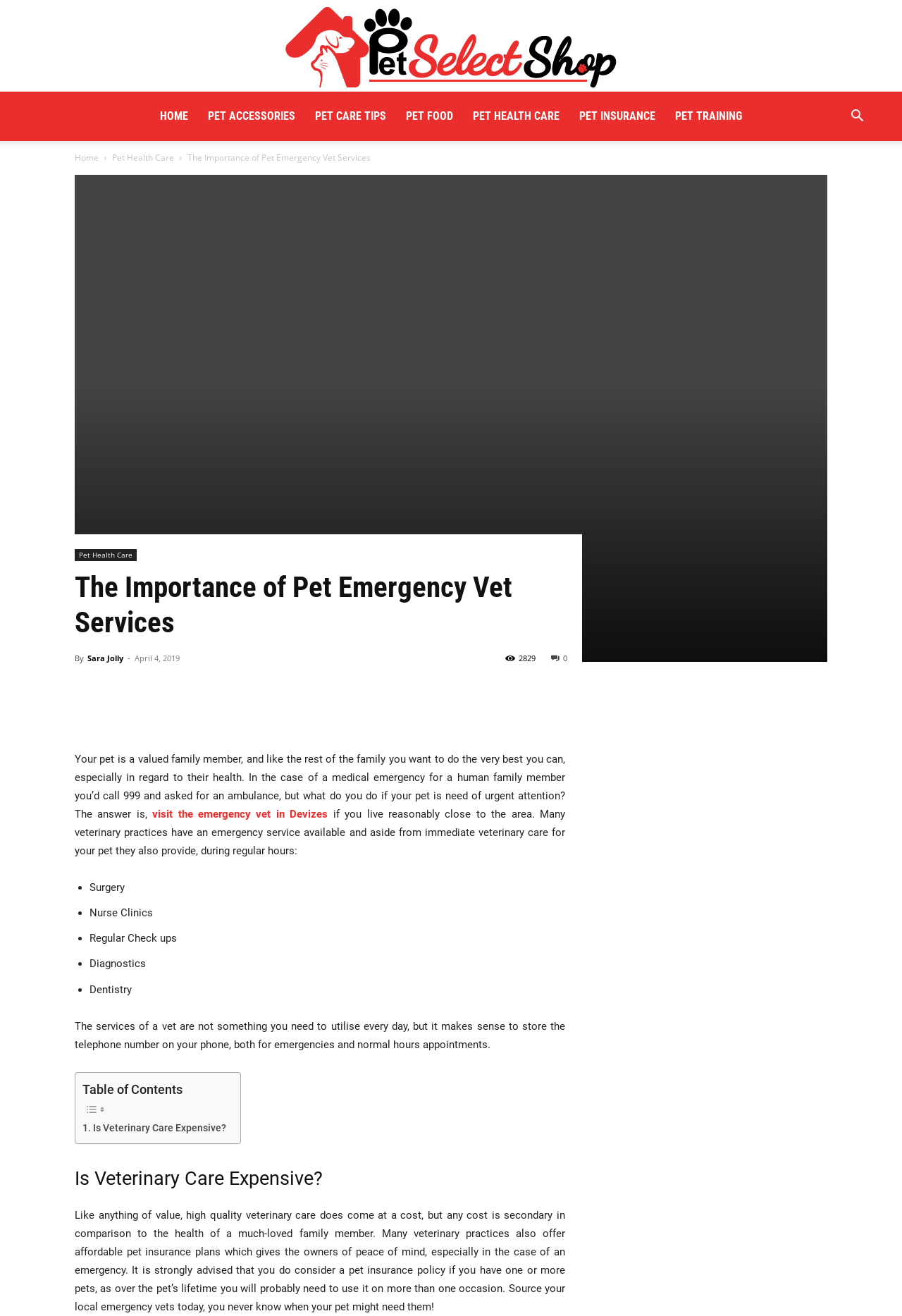What services do veterinary practices provide?
Answer the question with a thorough and detailed explanation.

The question is asking about the services provided by veterinary practices. Based on the webpage, the services mentioned include Surgery, Nurse Clinics, Regular Check-ups, Diagnostics, and Dentistry, as listed in the article.